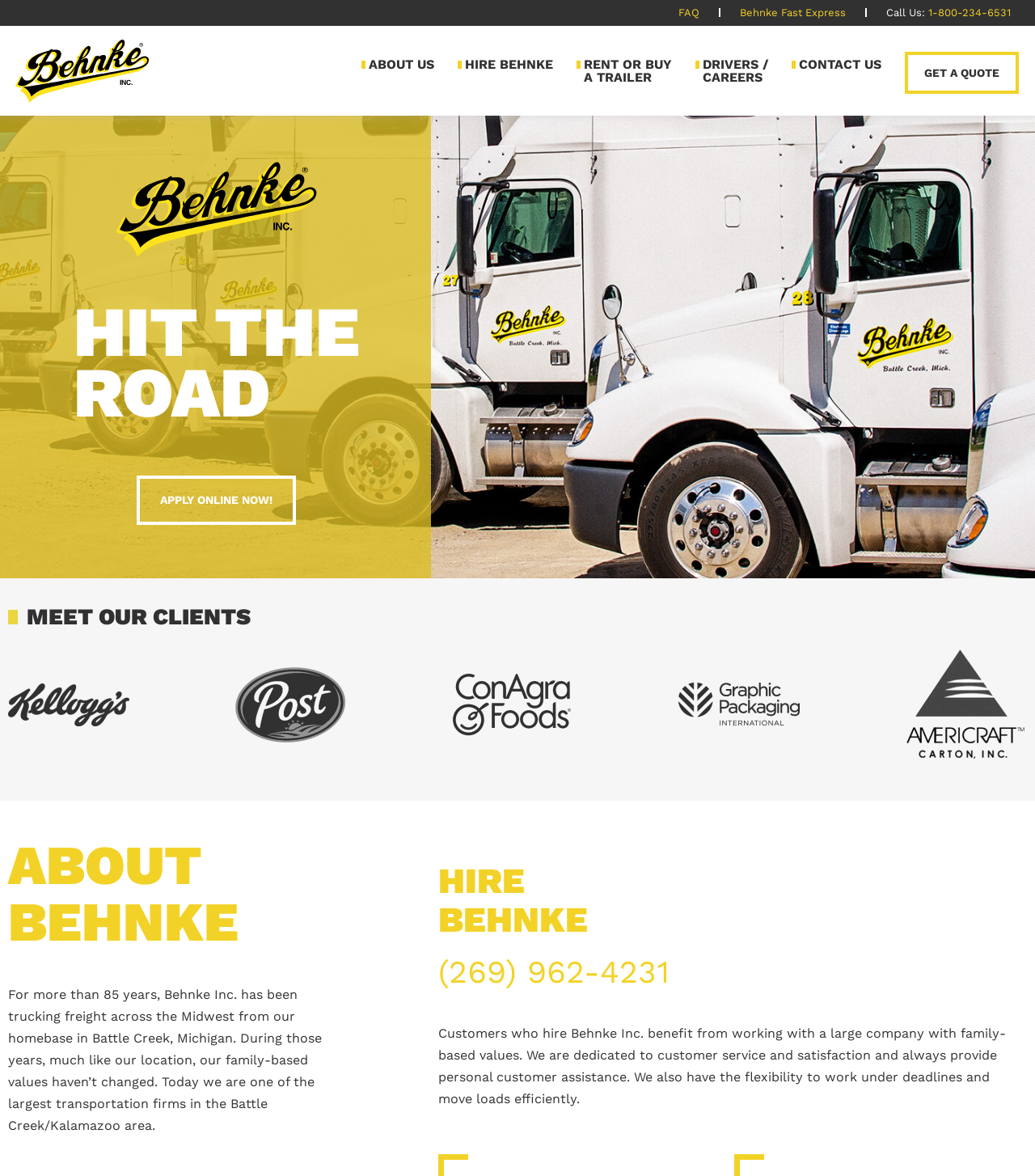Kindly determine the bounding box coordinates for the clickable area to achieve the given instruction: "Follow the link to GTL02157".

None